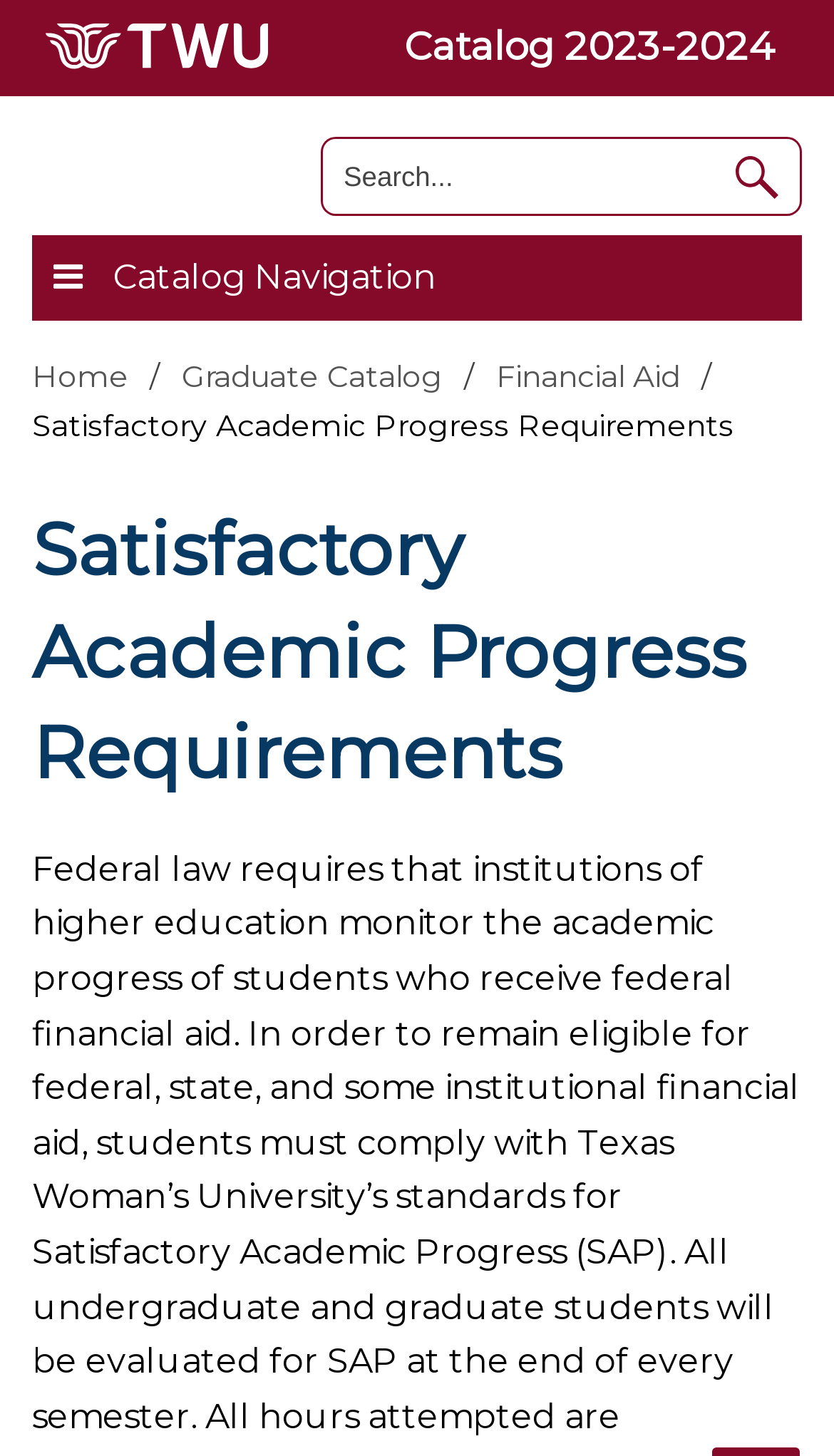What is the purpose of the search box?
Refer to the image and provide a concise answer in one word or phrase.

To search the catalog